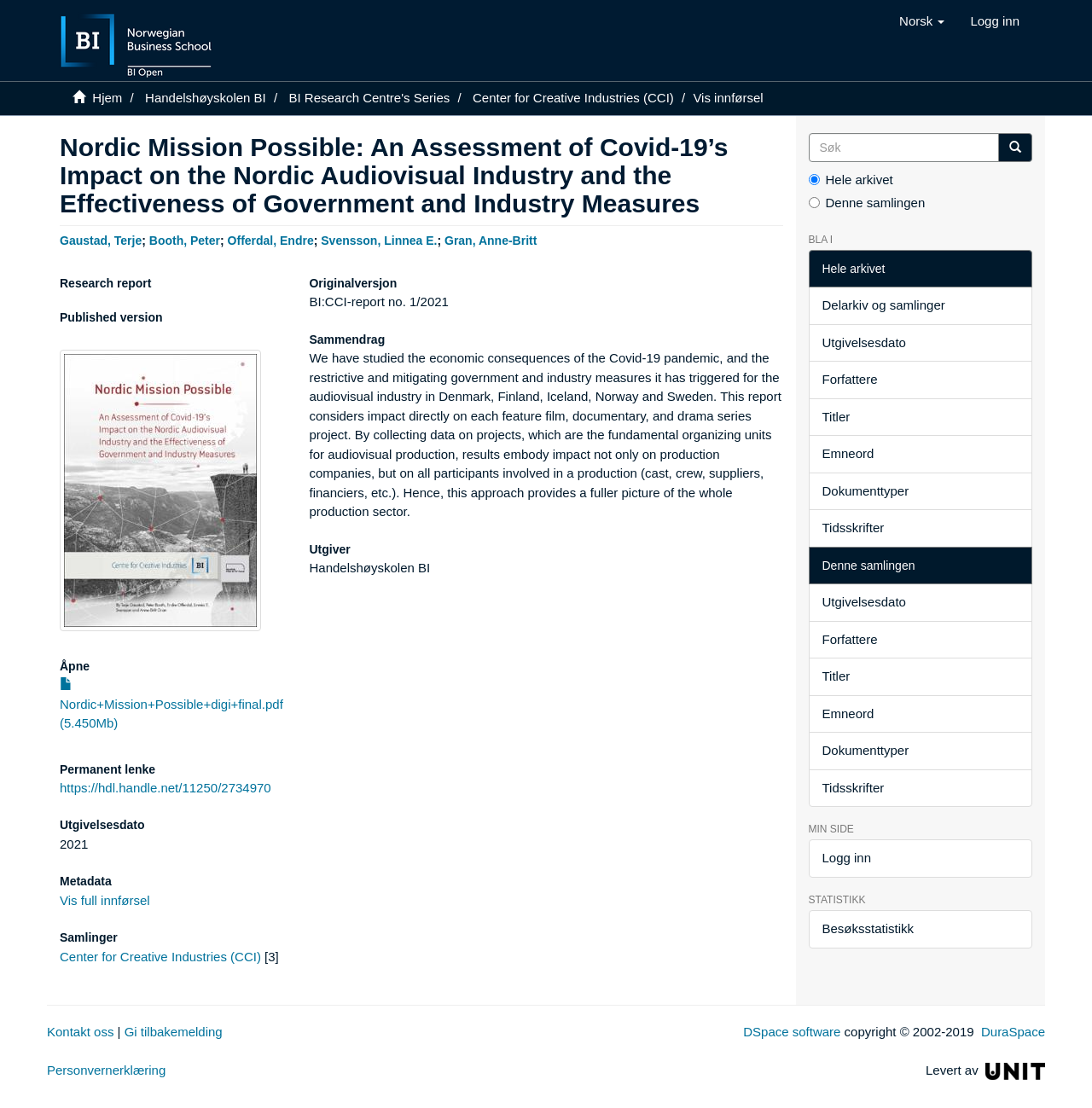Show the bounding box coordinates for the HTML element described as: "parent_node: Levert av title="Unit"".

[0.902, 0.959, 0.957, 0.972]